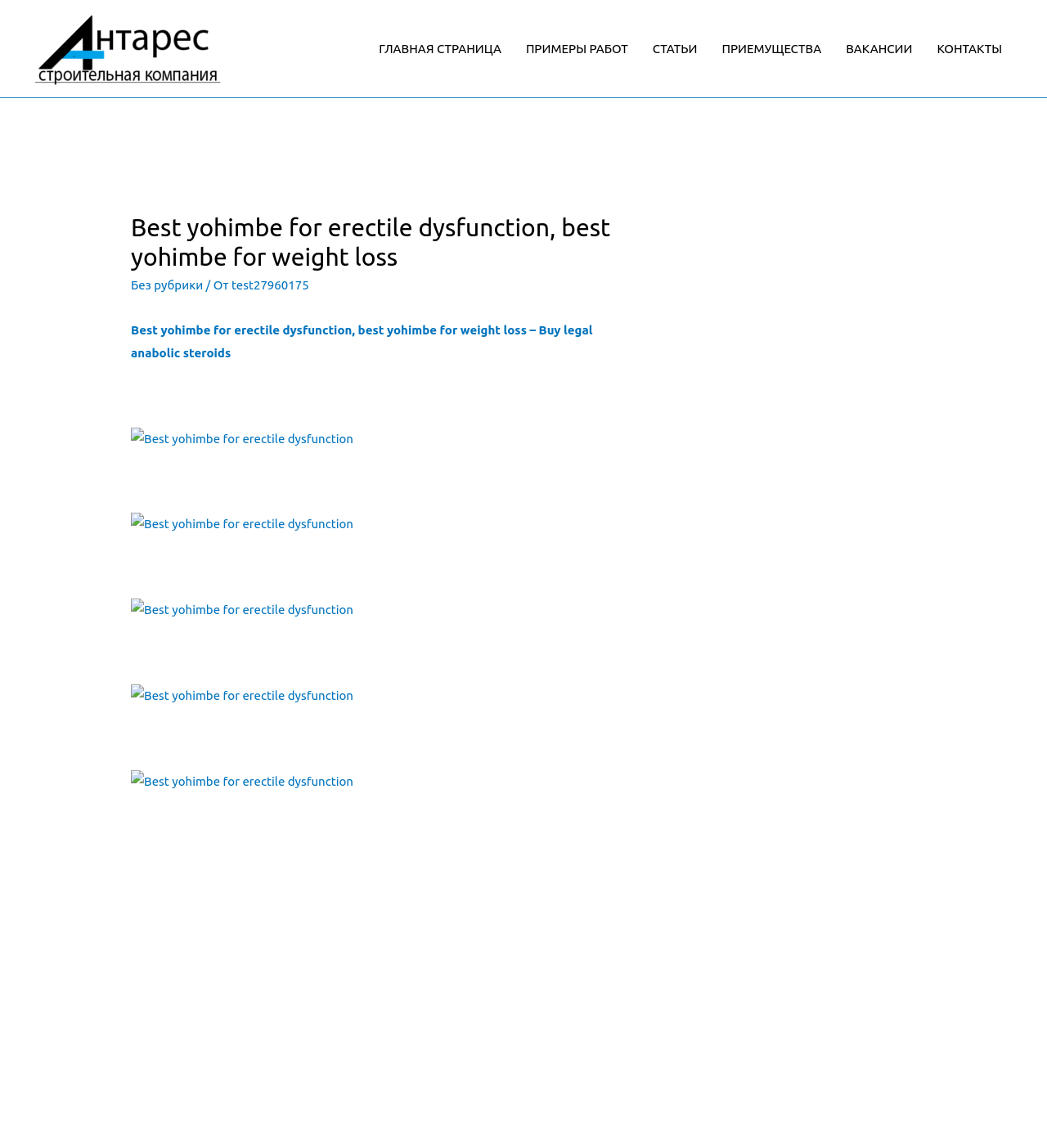Provide the text content of the webpage's main heading.

Best yohimbe for erectile dysfunction, best yohimbe for weight loss